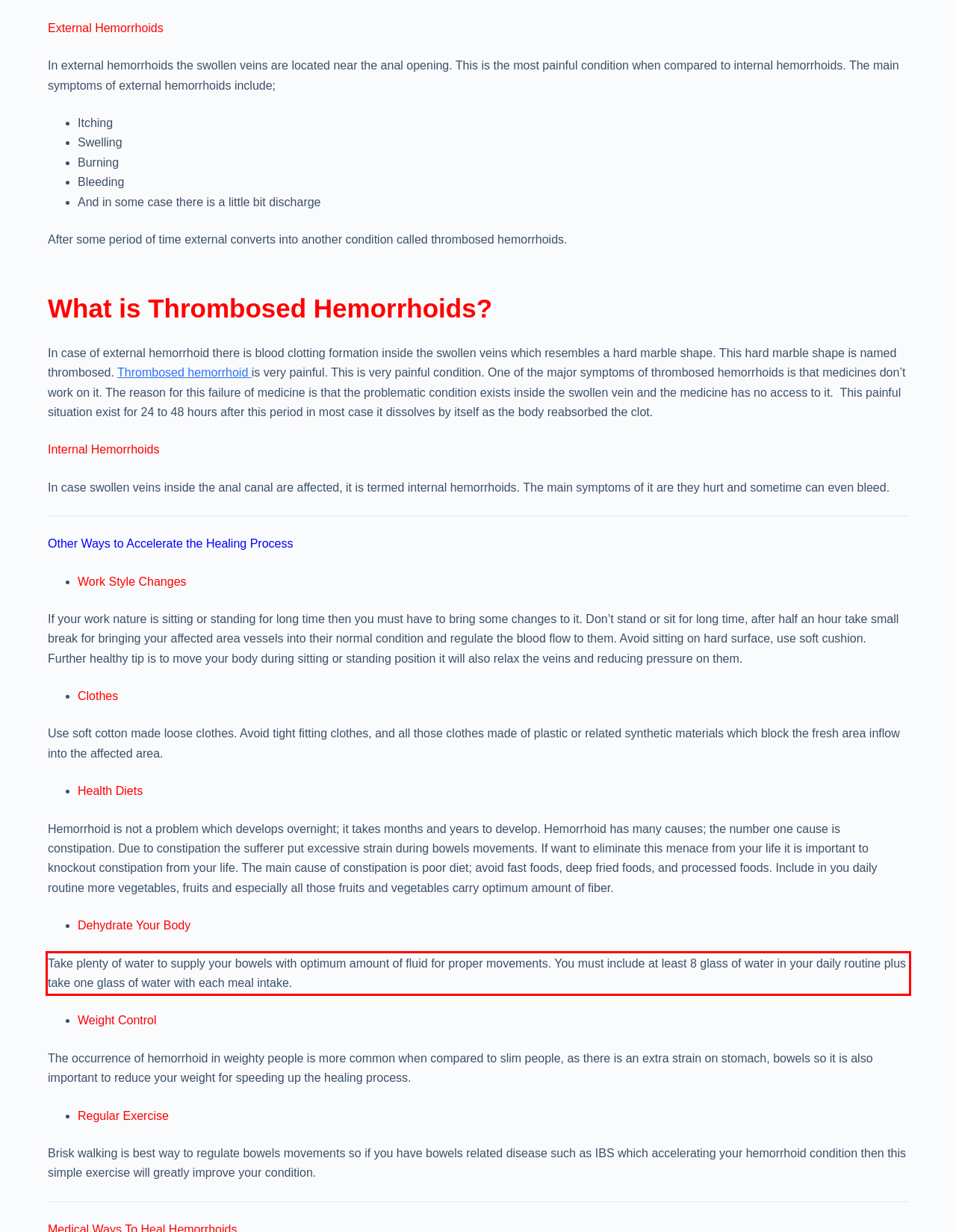Observe the screenshot of the webpage that includes a red rectangle bounding box. Conduct OCR on the content inside this red bounding box and generate the text.

Take plenty of water to supply your bowels with optimum amount of fluid for proper movements. You must include at least 8 glass of water in your daily routine plus take one glass of water with each meal intake.